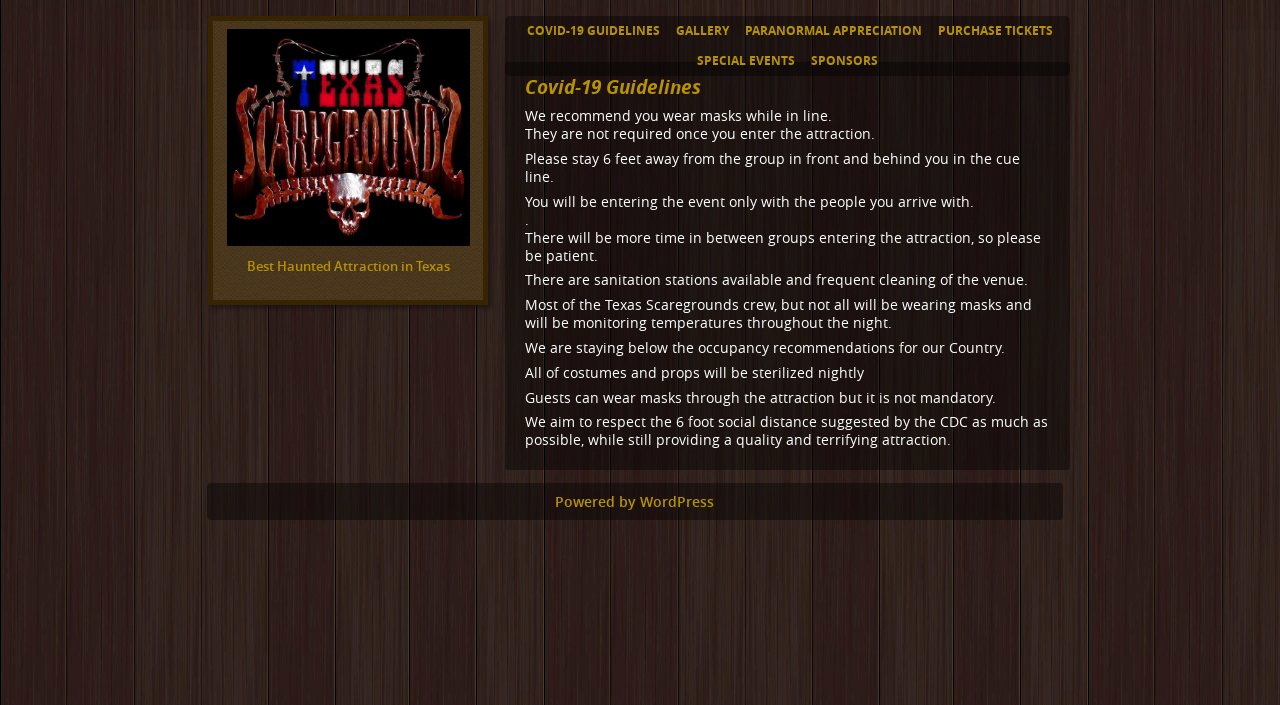How often are costumes and props sanitized?
From the details in the image, answer the question comprehensively.

According to the webpage, all costumes and props will be sterilized nightly, as part of the Covid-19 guidelines to ensure a safe environment for guests.